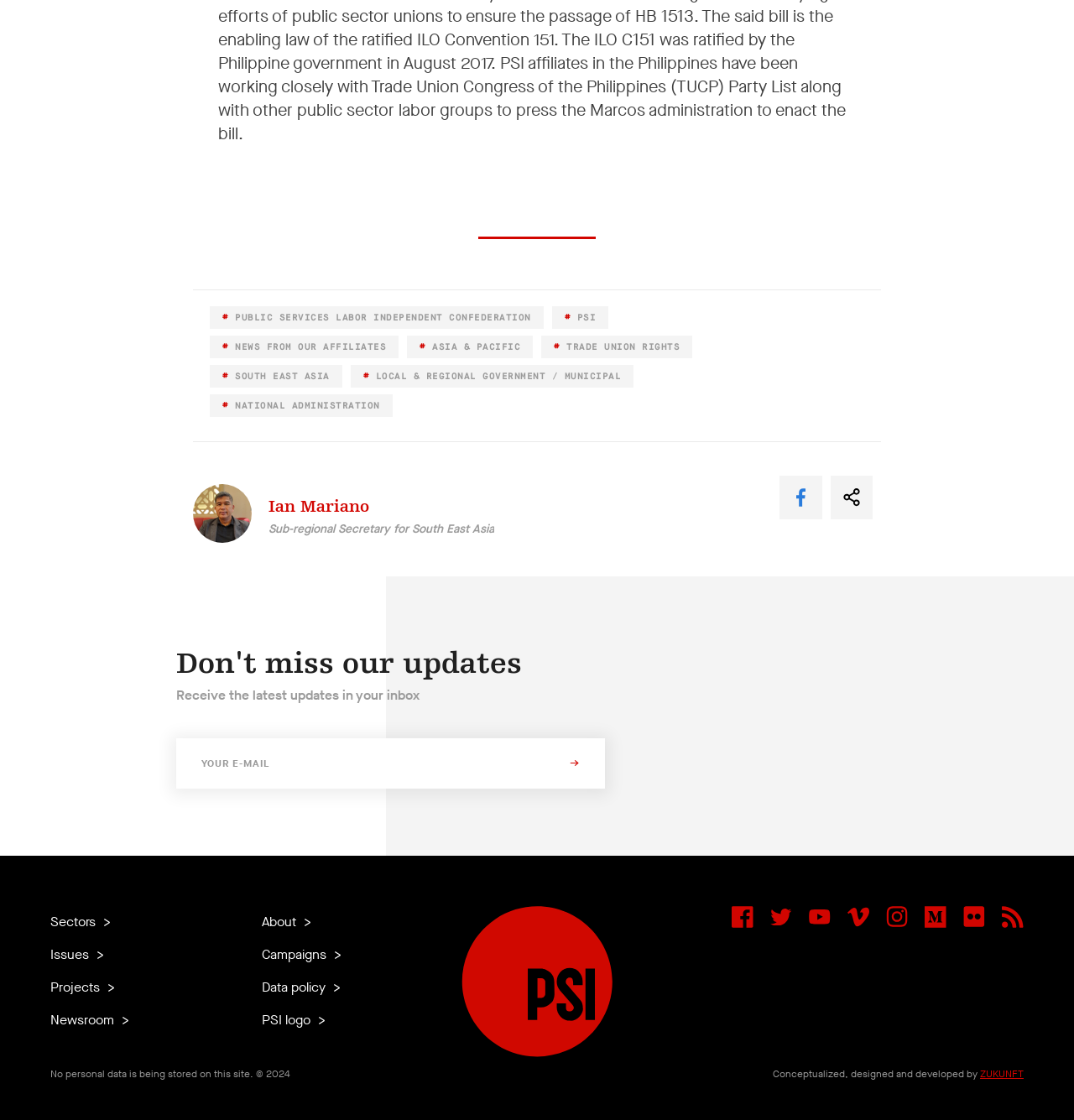Find and provide the bounding box coordinates for the UI element described here: "PSI". The coordinates should be given as four float numbers between 0 and 1: [left, top, right, bottom].

[0.514, 0.274, 0.566, 0.294]